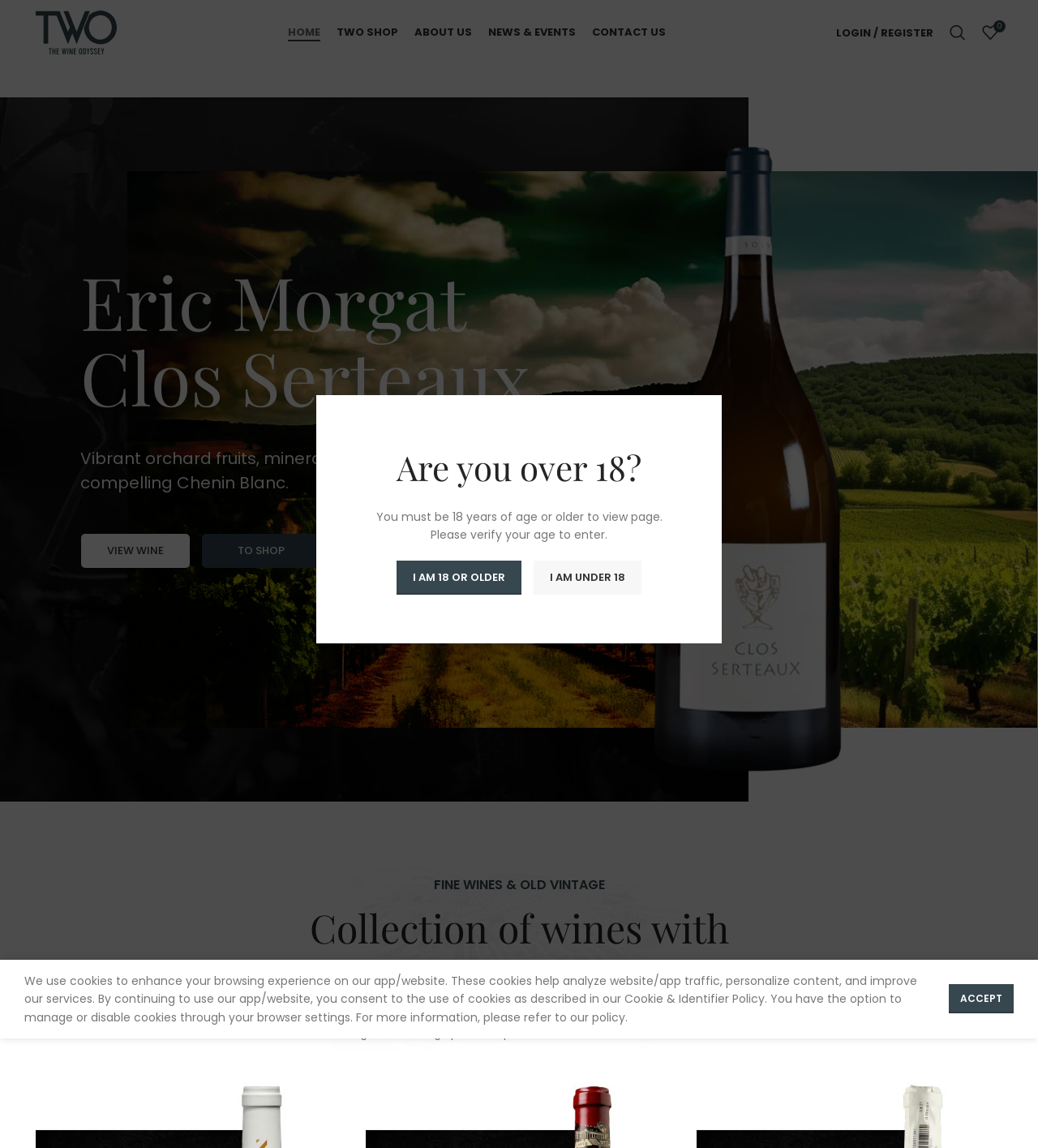Find the bounding box coordinates of the element to click in order to complete this instruction: "View wine details". The bounding box coordinates must be four float numbers between 0 and 1, denoted as [left, top, right, bottom].

[0.078, 0.465, 0.183, 0.495]